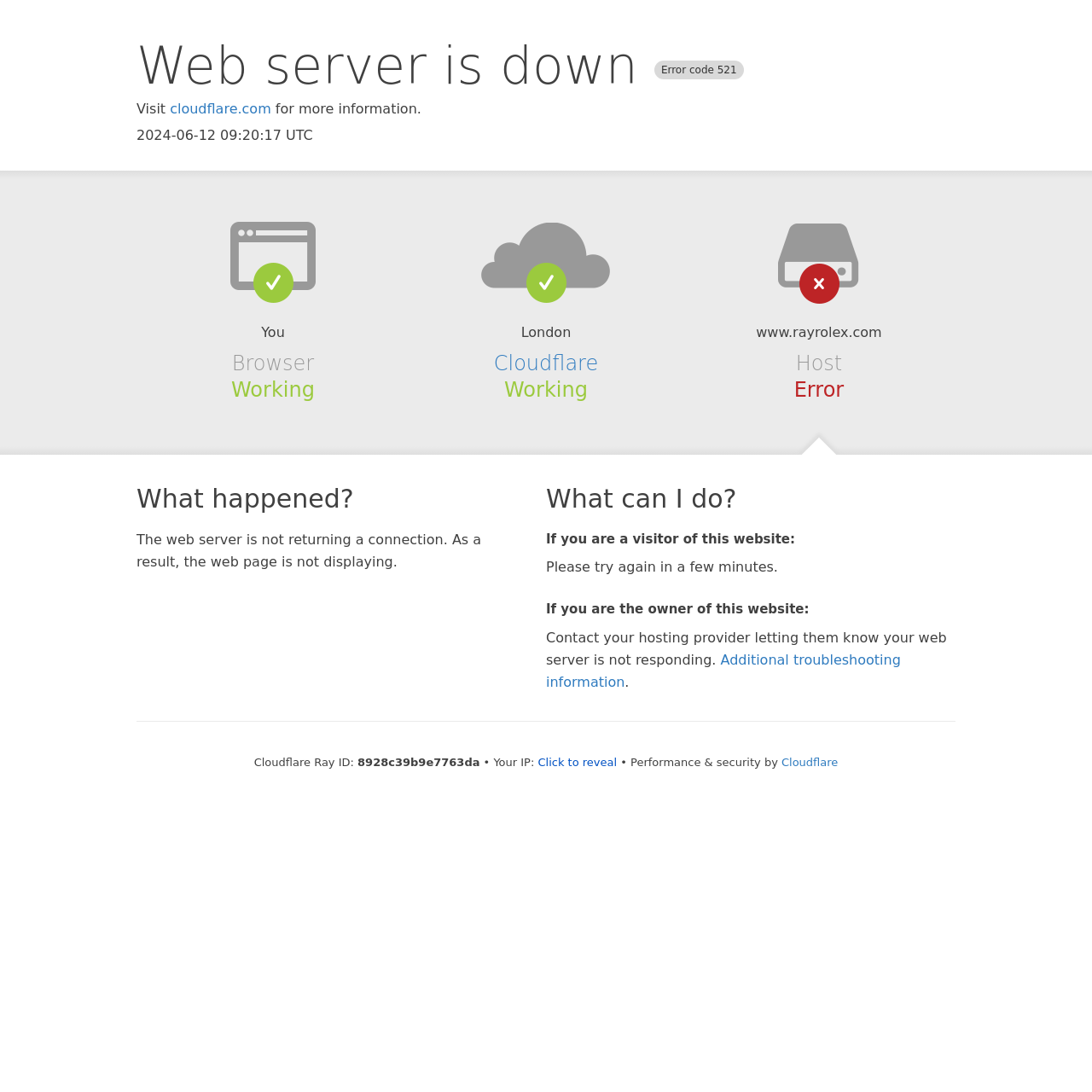Can you identify and provide the main heading of the webpage?

Web server is down Error code 521